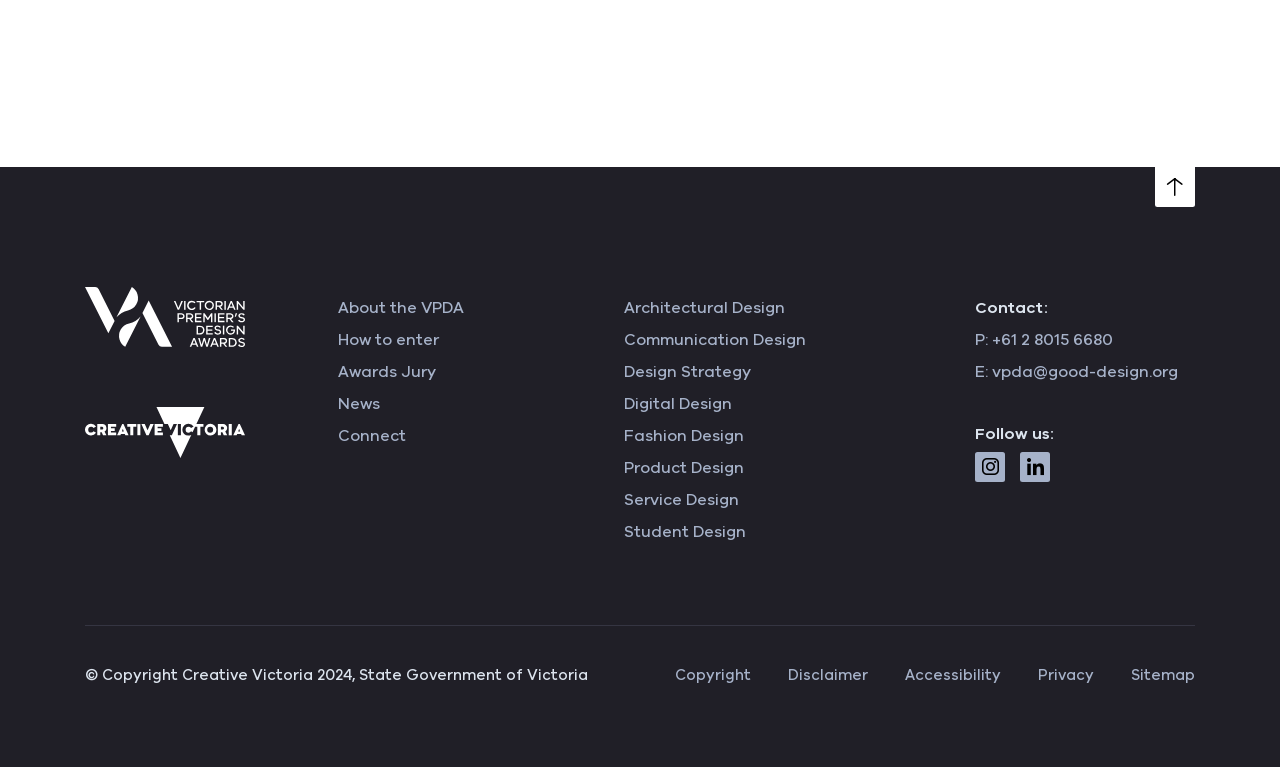Determine the bounding box coordinates for the clickable element required to fulfill the instruction: "Visit the 'Architectural Design' page". Provide the coordinates as four float numbers between 0 and 1, i.e., [left, top, right, bottom].

[0.487, 0.381, 0.613, 0.423]